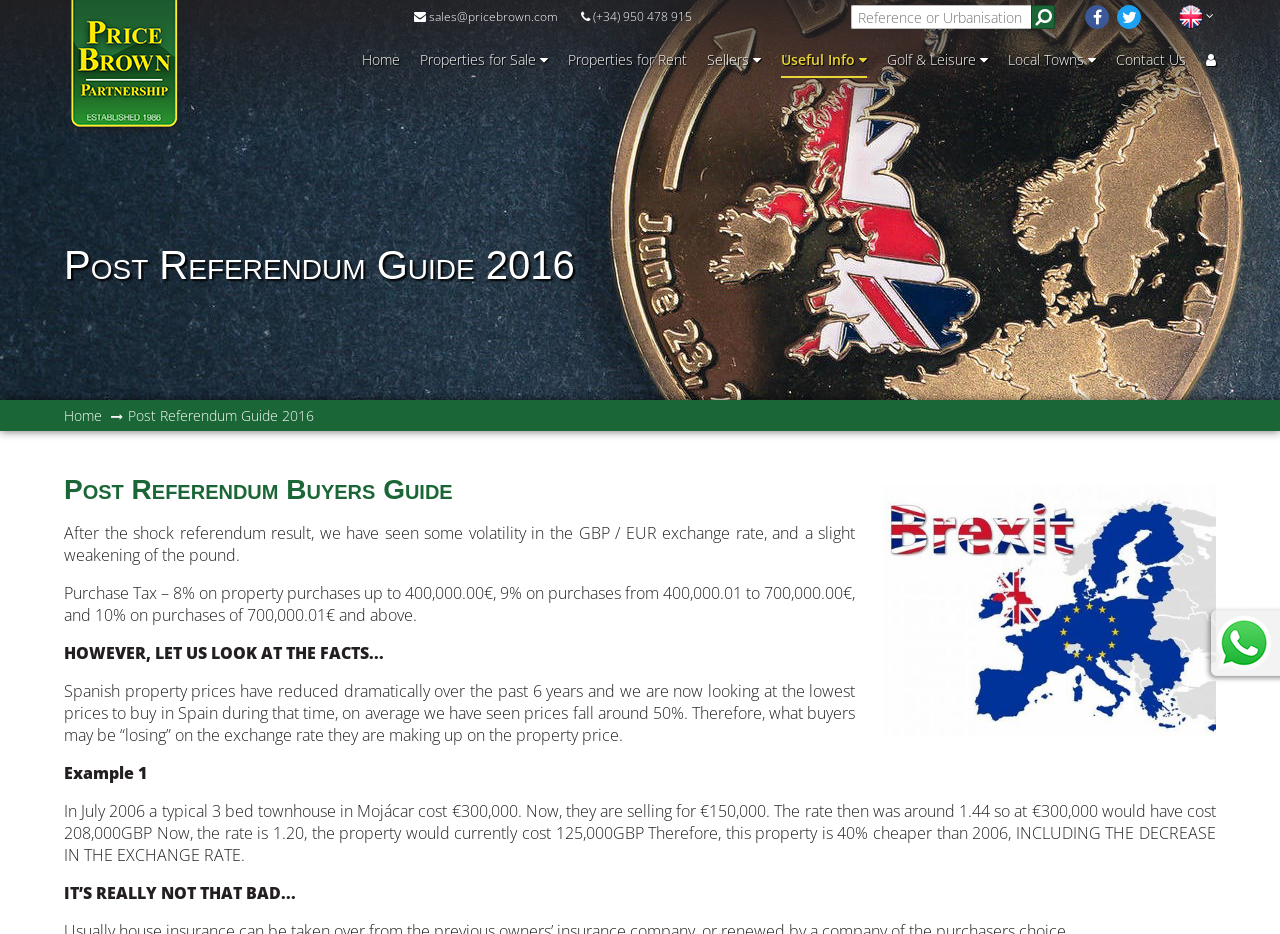What type of properties are sold by this estate agent? Observe the screenshot and provide a one-word or short phrase answer.

Villas, duplexes, penthouses, apartments